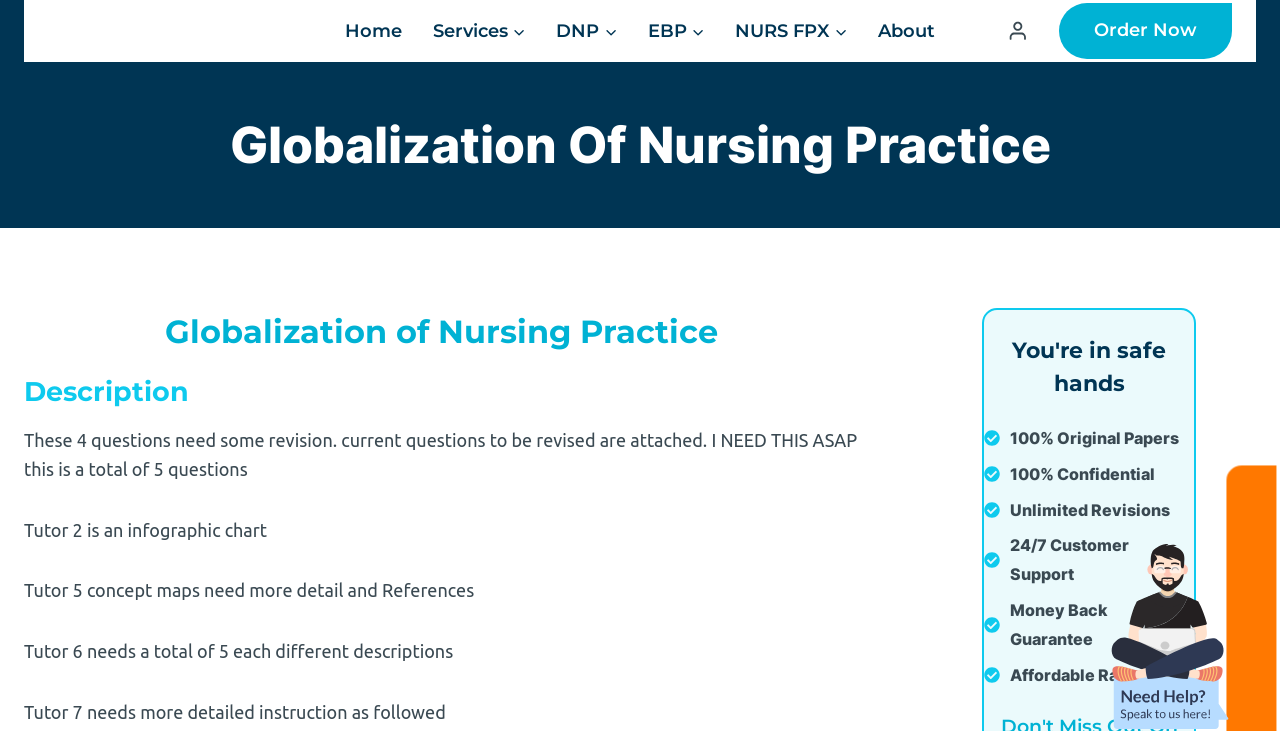Specify the bounding box coordinates of the area that needs to be clicked to achieve the following instruction: "Click on the 'Account' link".

[0.787, 0.013, 0.804, 0.072]